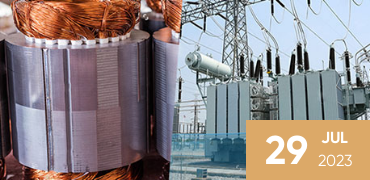Respond with a single word or phrase to the following question:
What is shown on the right side of the image?

Electrical transformer or distribution station